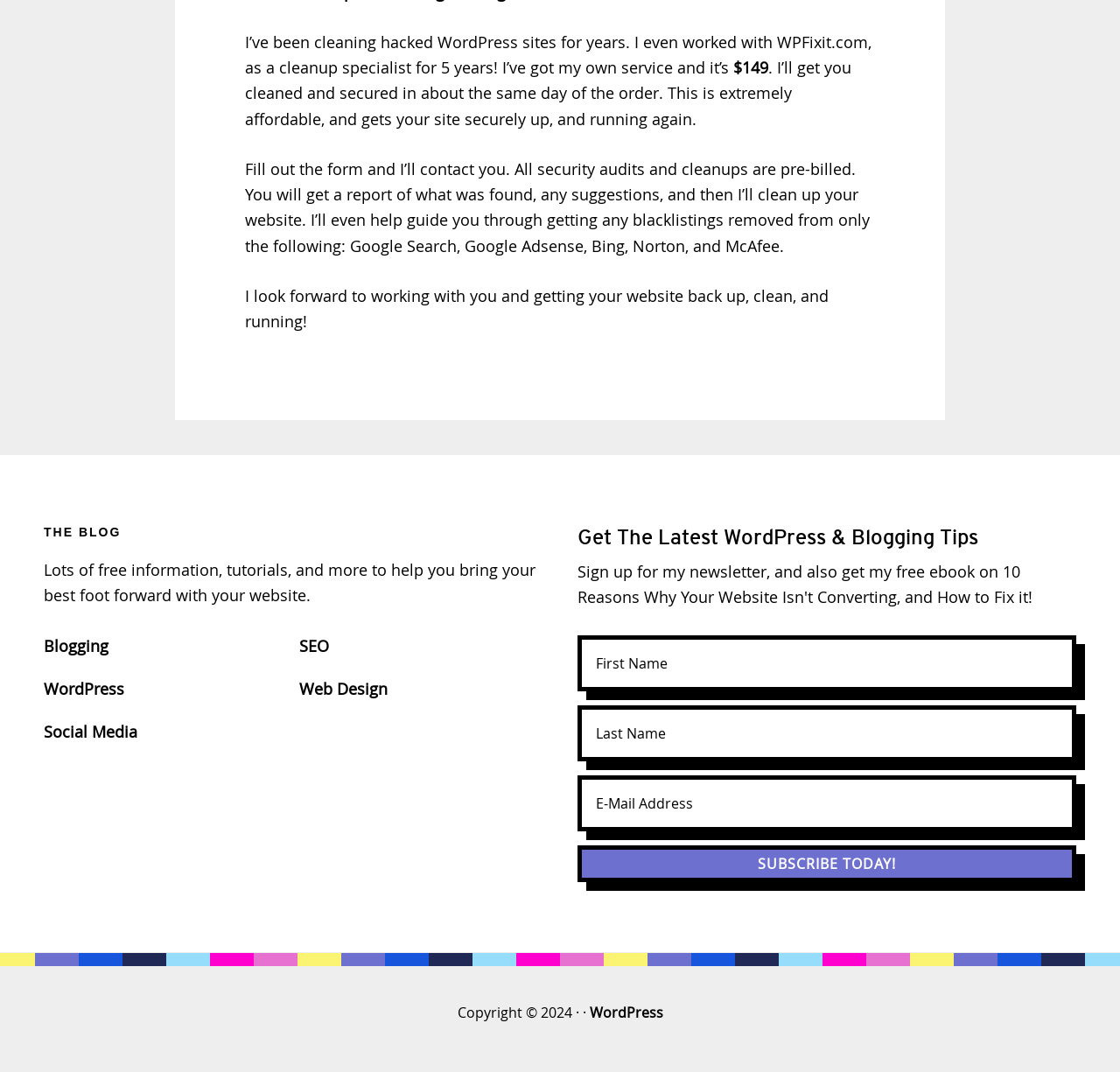Respond concisely with one word or phrase to the following query:
What is the copyright year of the webpage?

2024